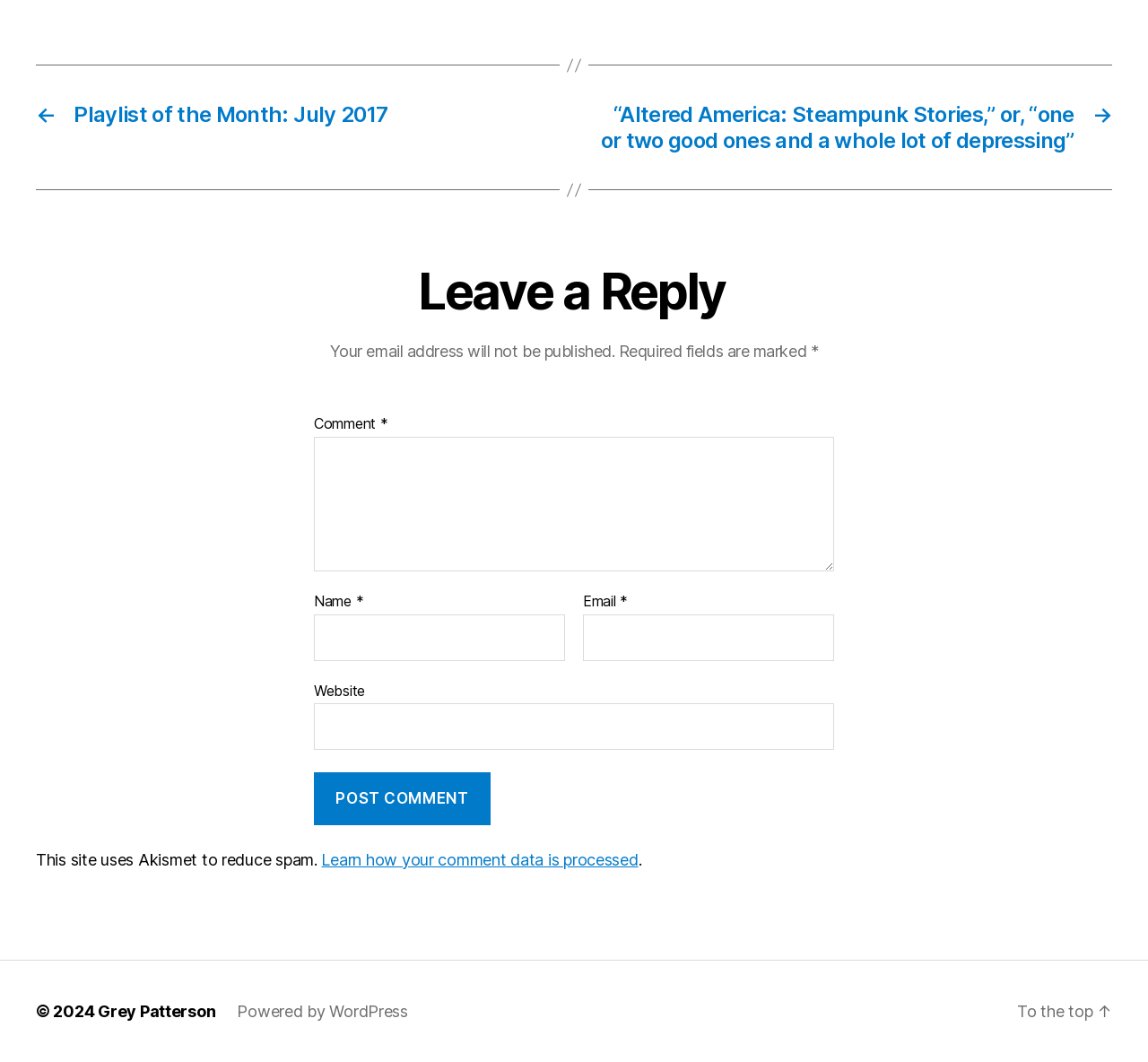Using the webpage screenshot and the element description parent_node: Name * name="author", determine the bounding box coordinates. Specify the coordinates in the format (top-left x, top-left y, bottom-right x, bottom-right y) with values ranging from 0 to 1.

[0.273, 0.578, 0.492, 0.622]